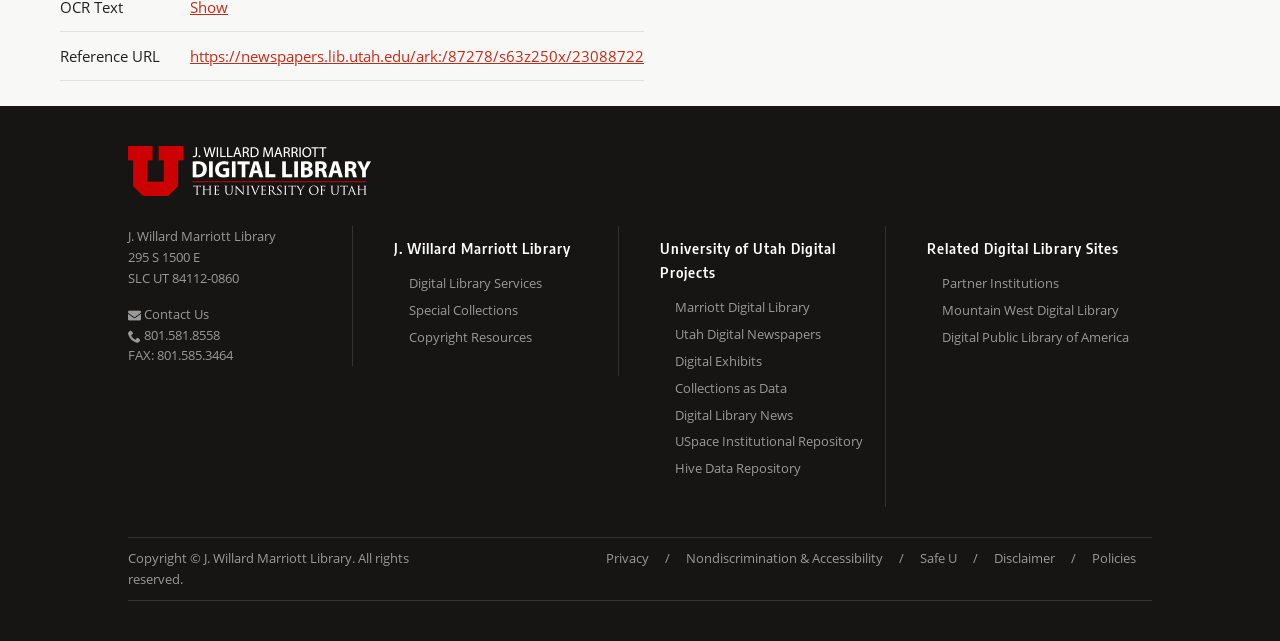Find the bounding box coordinates for the HTML element described as: "Digital Public Library of America". The coordinates should consist of four float values between 0 and 1, i.e., [left, top, right, bottom].

[0.736, 0.187, 0.9, 0.229]